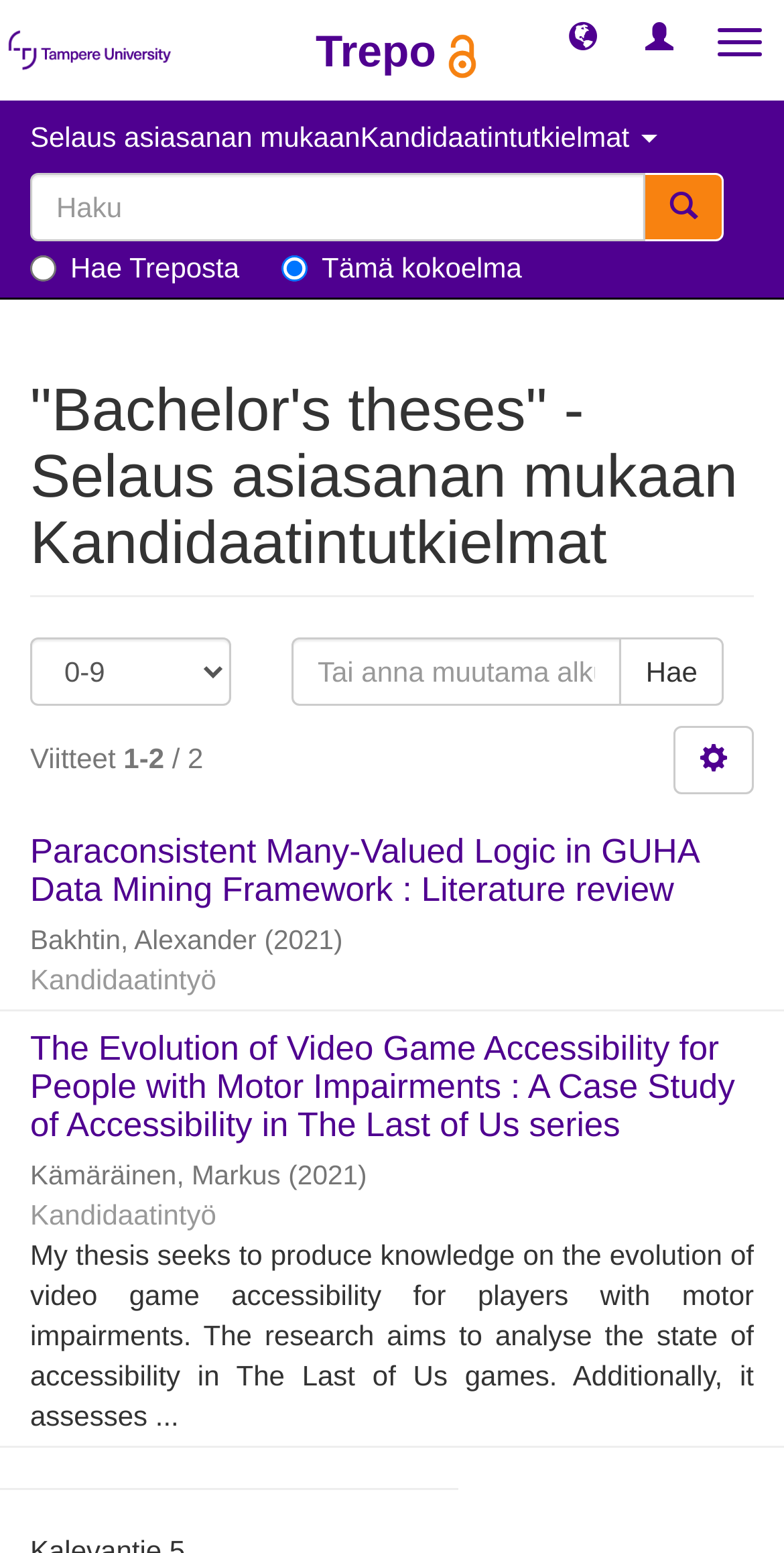Show the bounding box coordinates for the element that needs to be clicked to execute the following instruction: "Follow us on Facebook". Provide the coordinates in the form of four float numbers between 0 and 1, i.e., [left, top, right, bottom].

None